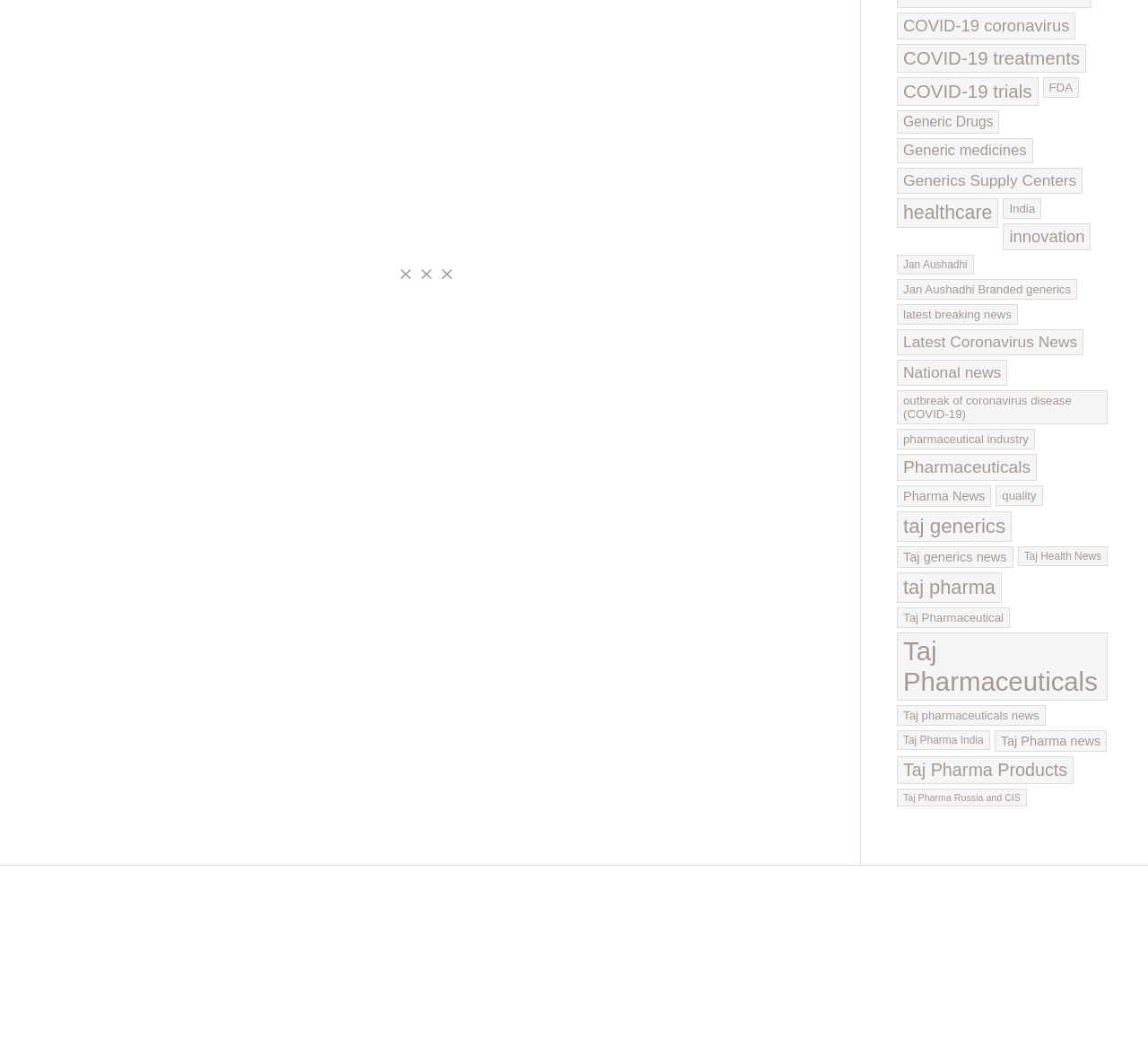Locate the coordinates of the bounding box for the clickable region that fulfills this instruction: "Read more about BenzylPenicillin Injection BP 5 MIU".

[0.171, 0.229, 0.225, 0.242]